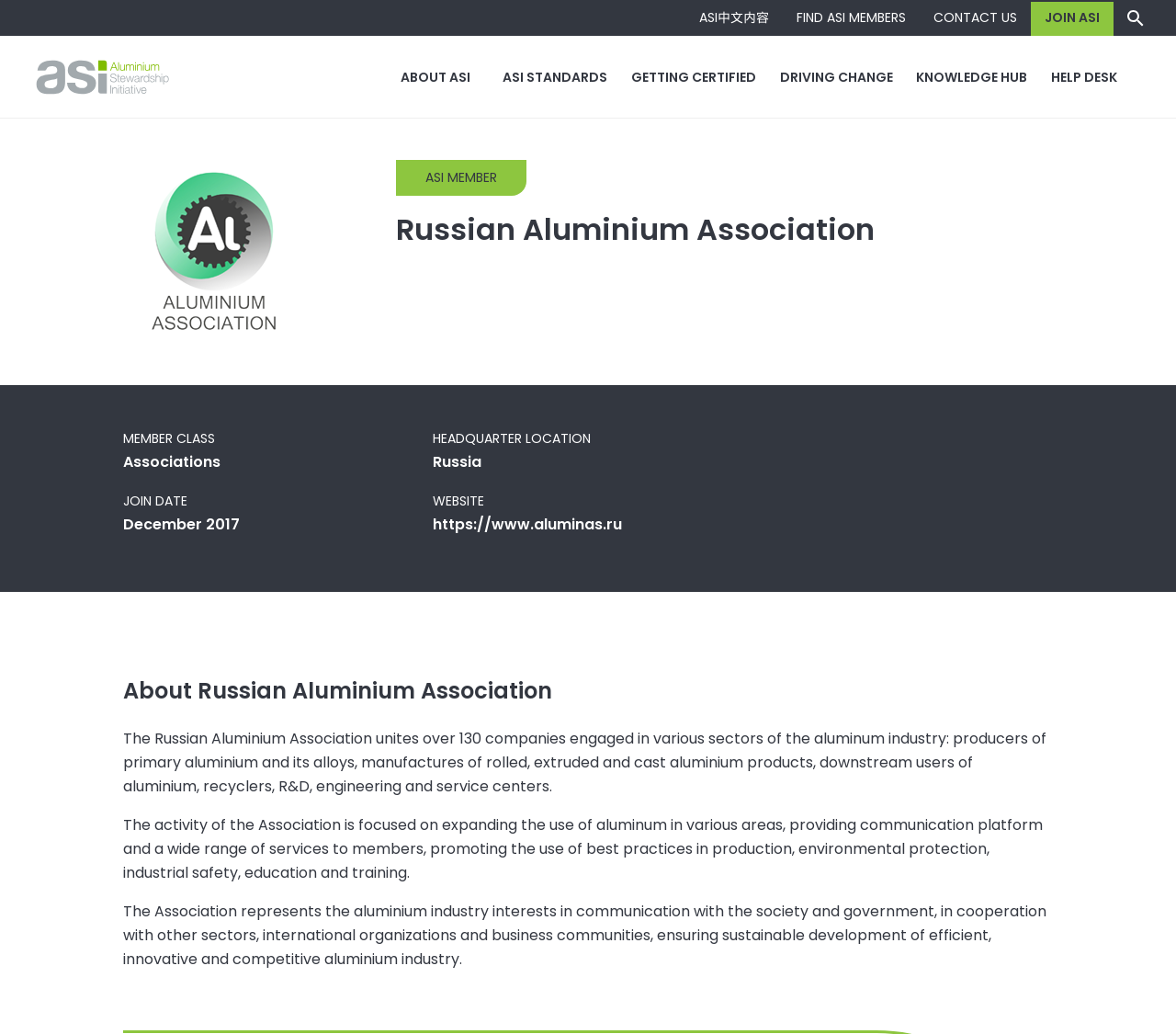Refer to the image and provide a thorough answer to this question:
What is the name of the association?

I found the answer by looking at the heading element with the text 'Russian Aluminium Association' which is located at the top of the webpage.